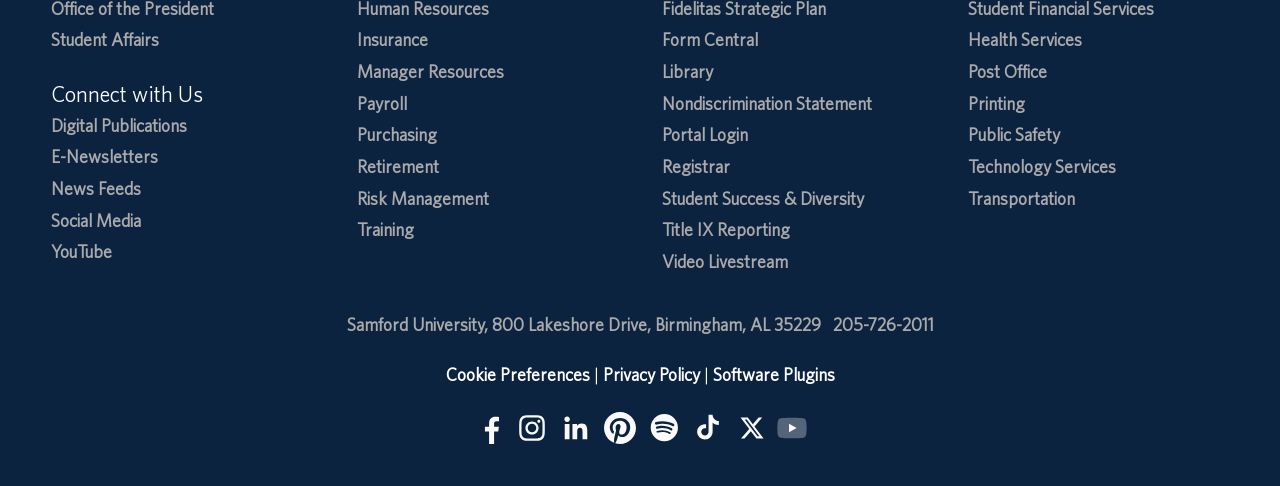How many links are there under 'Student Affairs'?
Using the image, answer in one word or phrase.

6